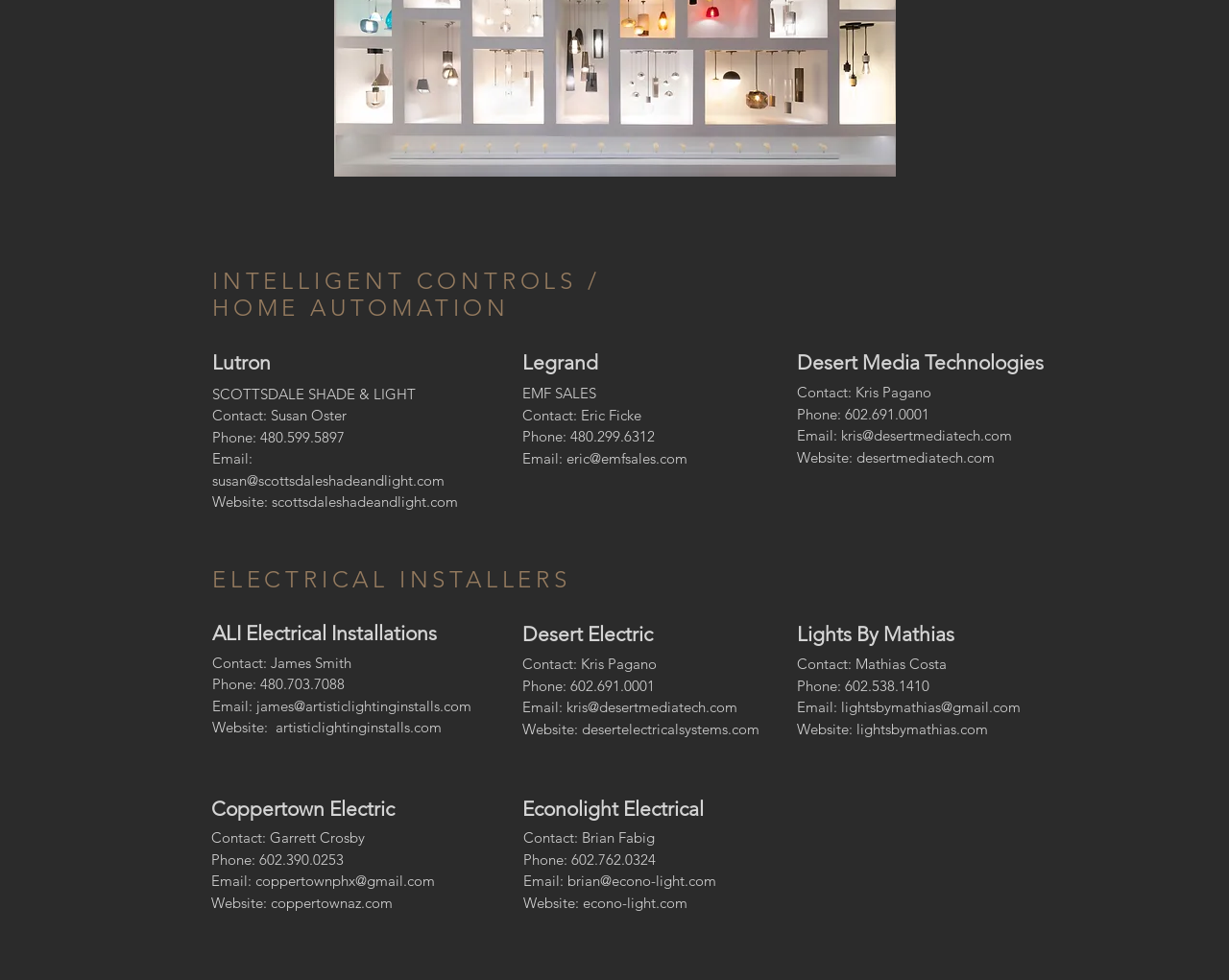Locate the bounding box coordinates of the region to be clicked to comply with the following instruction: "Contact Susan Oster via phone". The coordinates must be four float numbers between 0 and 1, in the form [left, top, right, bottom].

[0.173, 0.437, 0.28, 0.455]